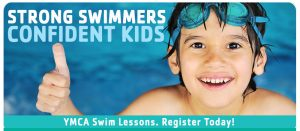Use a single word or phrase to answer the question: 
What is written above 'CONFIDENT KIDS'?

STRONG SWIMMERS